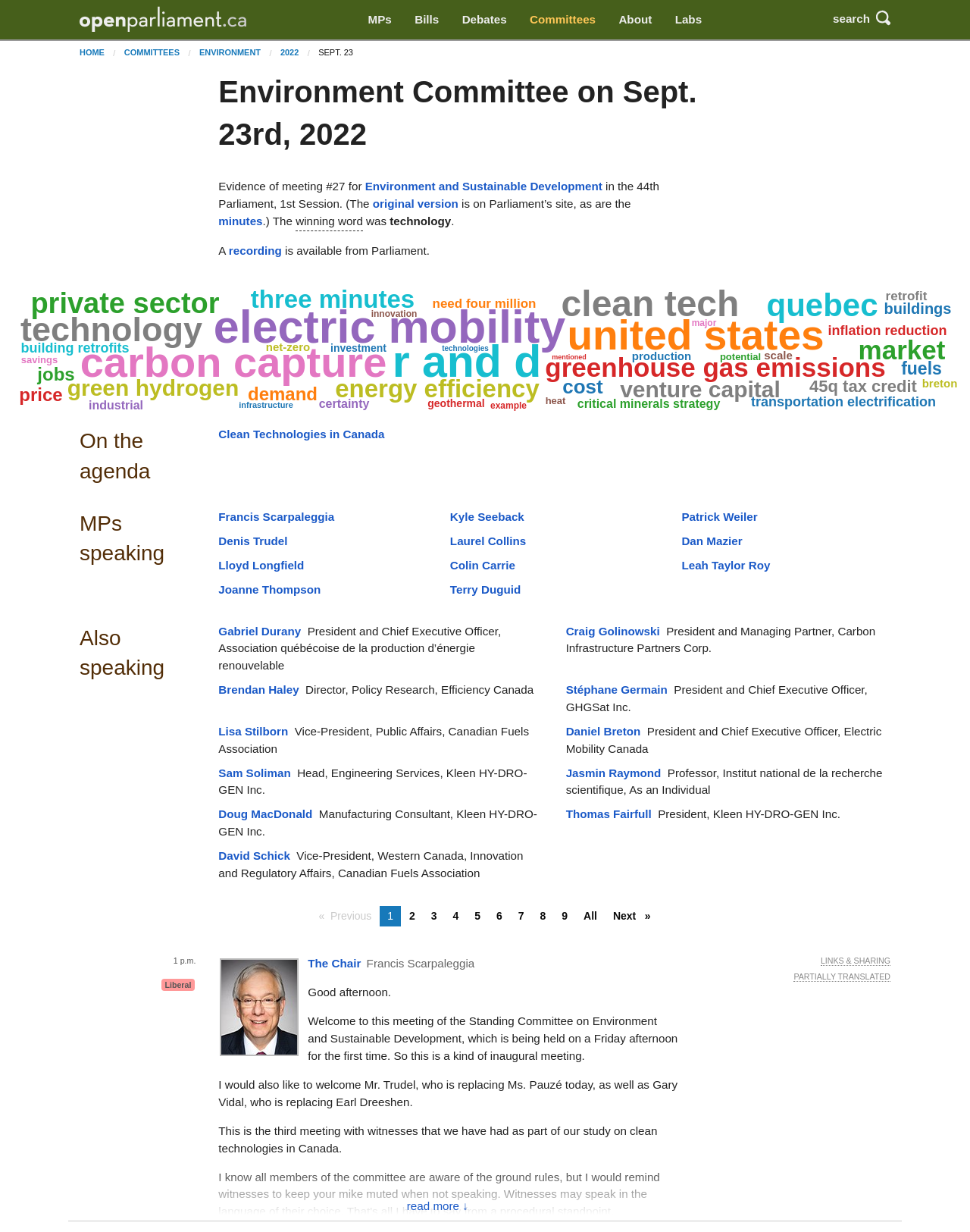What is the date of the Environment Committee meeting?
Refer to the image and provide a thorough answer to the question.

I found the date of the Environment Committee meeting by looking at the top of the webpage, where it says 'September 23rd, 2022 / 1:05 p.m.'.